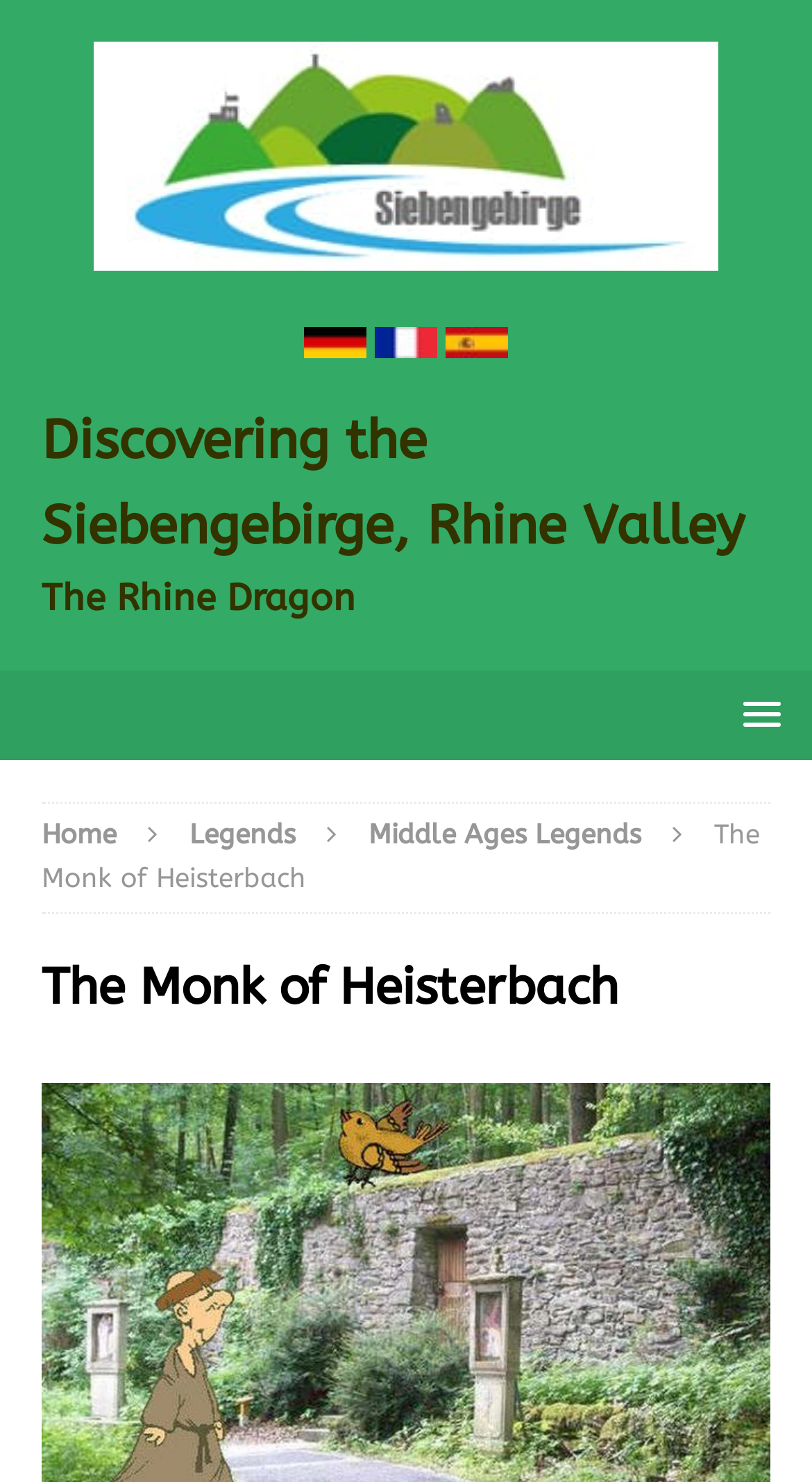Find the coordinates for the bounding box of the element with this description: "Middle Ages Legends".

[0.454, 0.553, 0.79, 0.574]